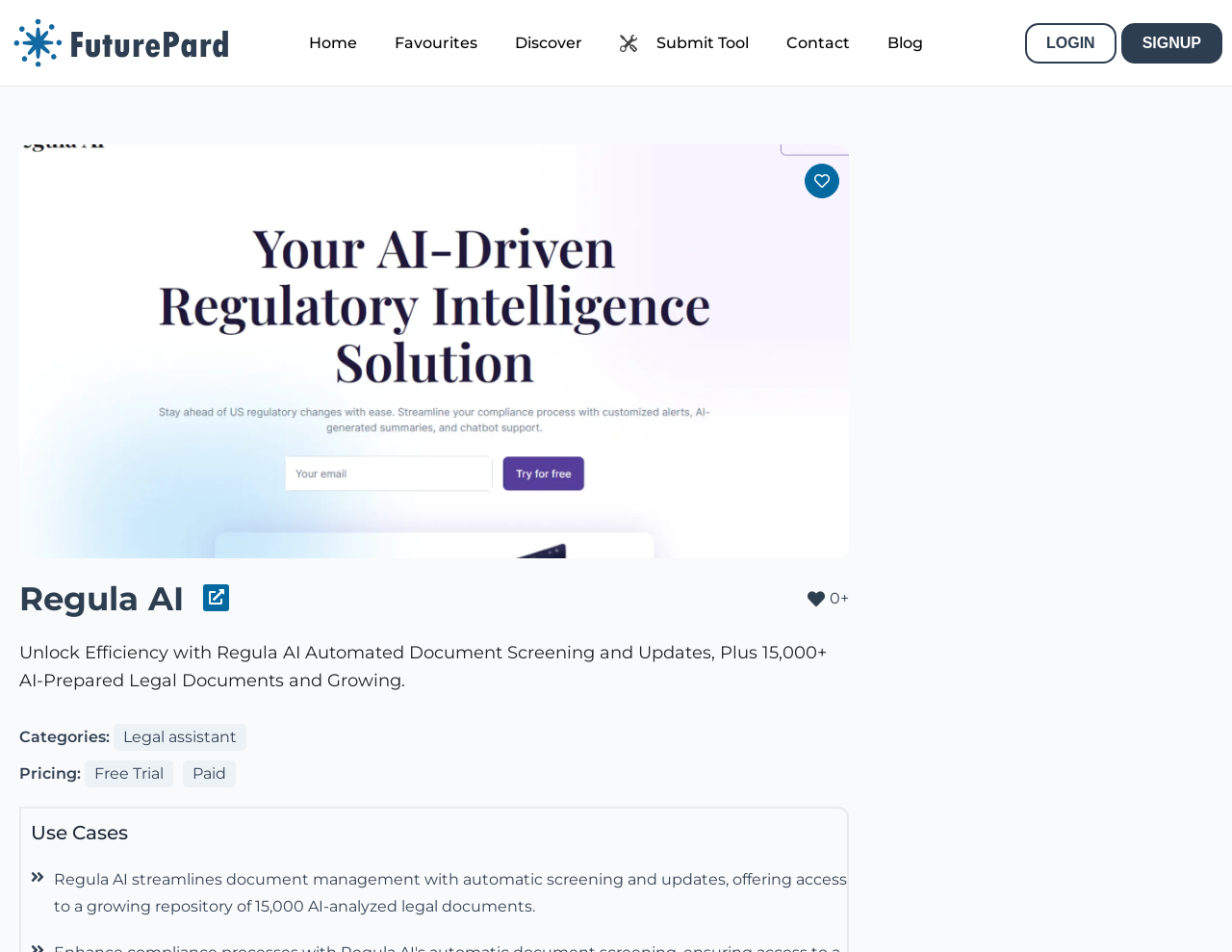Using the webpage screenshot, find the UI element described by alt="FuturePard - AI tools directory". Provide the bounding box coordinates in the format (top-left x, top-left y, bottom-right x, bottom-right y), ensuring all values are floating point numbers between 0 and 1.

[0.008, 0.016, 0.191, 0.074]